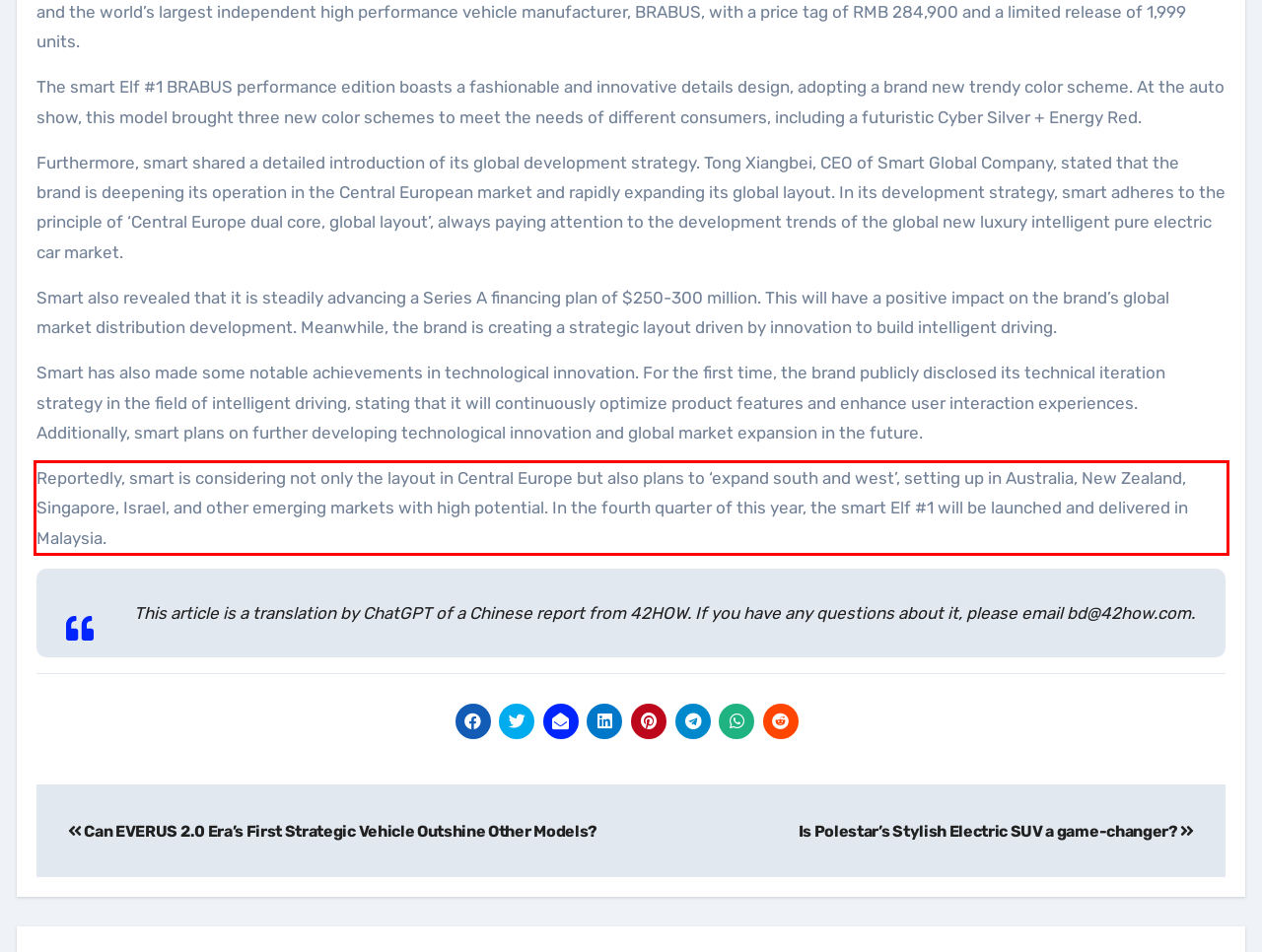You are given a screenshot showing a webpage with a red bounding box. Perform OCR to capture the text within the red bounding box.

Reportedly, smart is considering not only the layout in Central Europe but also plans to ‘expand south and west’, setting up in Australia, New Zealand, Singapore, Israel, and other emerging markets with high potential. In the fourth quarter of this year, the smart Elf #1 will be launched and delivered in Malaysia.